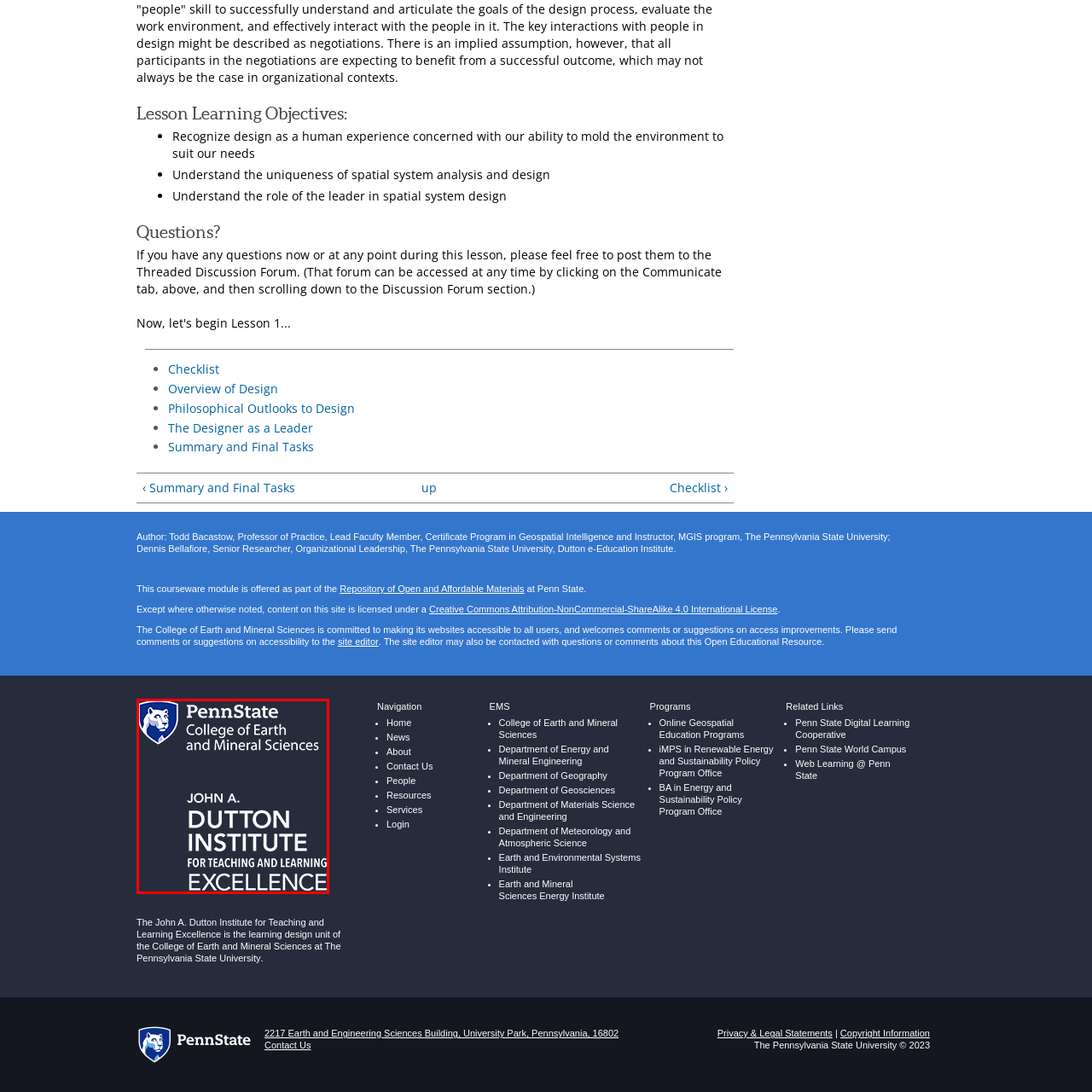What field does the institute focus on?
Examine the content inside the red bounding box in the image and provide a thorough answer to the question based on that visual information.

The institute focuses on the field of geospatial intelligence and related disciplines, as mentioned in the image, which suggests that it is dedicated to enhancing teaching practices and fostering an environment conducive to effective learning in this specific area.